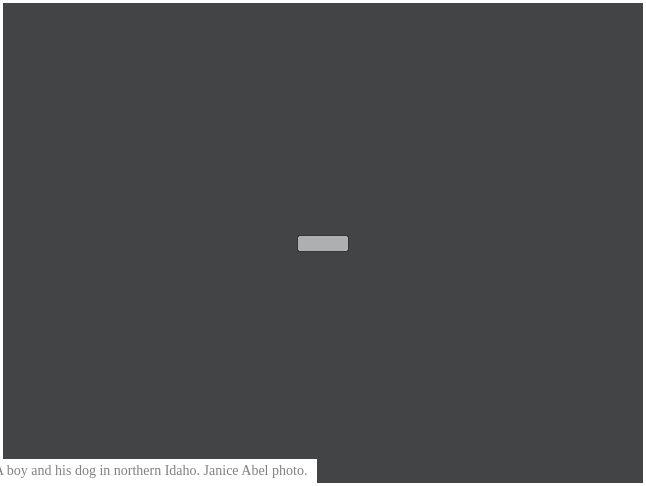Describe every significant element in the image thoroughly.

The image captures a heartwarming moment featuring a boy and his dog in northern Idaho, beautifully photographed by Janice Abel. The scene likely reflects the bond and companionship shared between the boy and his furry friend, set against the picturesque backdrop of Idaho's natural landscape. This image serves as a reminder of the joy and adventures that come with having a pet, embodying the themes of friendship and loyalty. The photograph not only showcases the innocence of childhood but also highlights the special relationship between humans and animals.